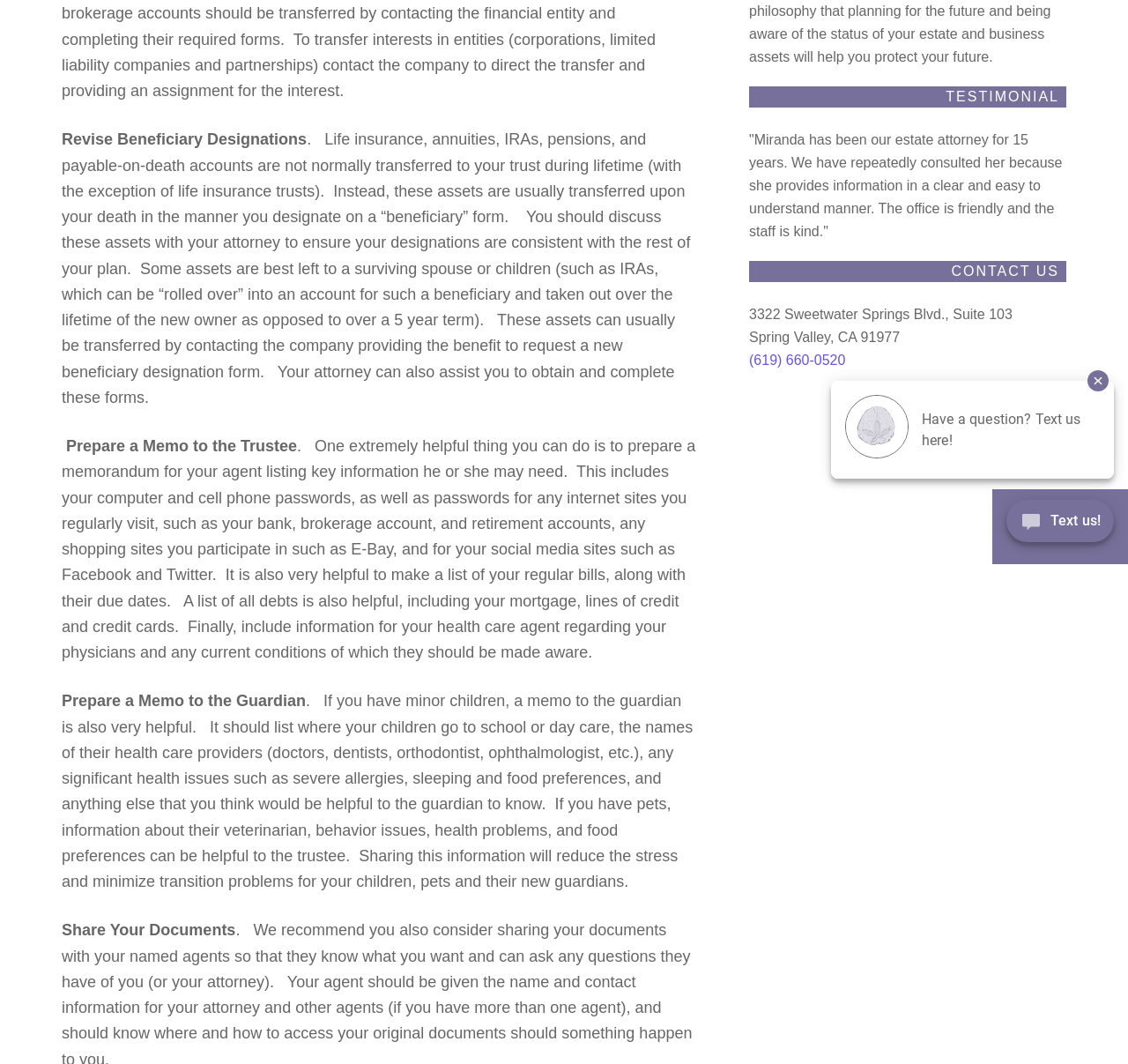Identify the bounding box for the given UI element using the description provided. Coordinates should be in the format (top-left x, top-left y, bottom-right x, bottom-right y) and must be between 0 and 1. Here is the description: (619) 660-0520

[0.664, 0.331, 0.75, 0.345]